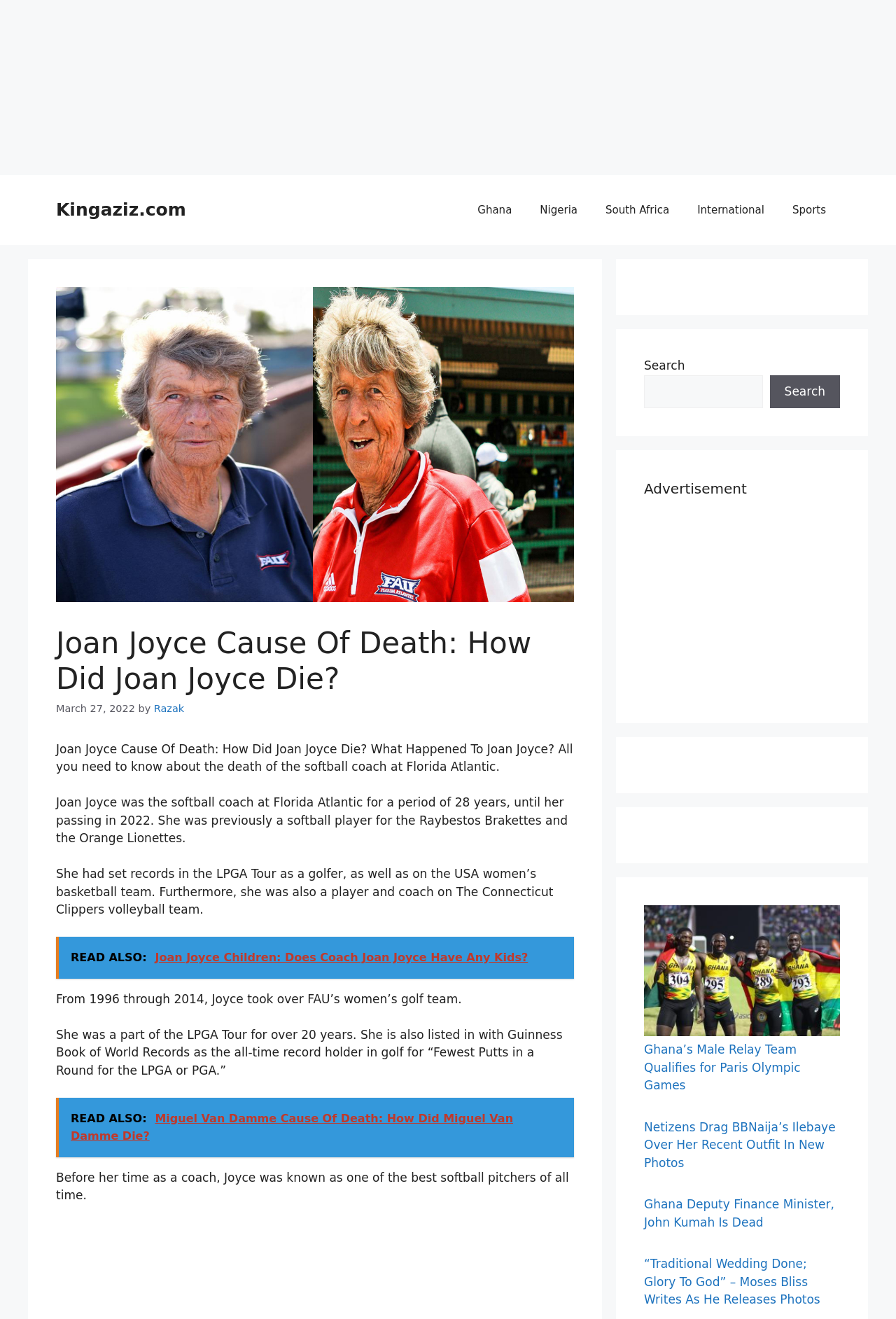Your task is to find and give the main heading text of the webpage.

Joan Joyce Cause Of Death: How Did Joan Joyce Die?